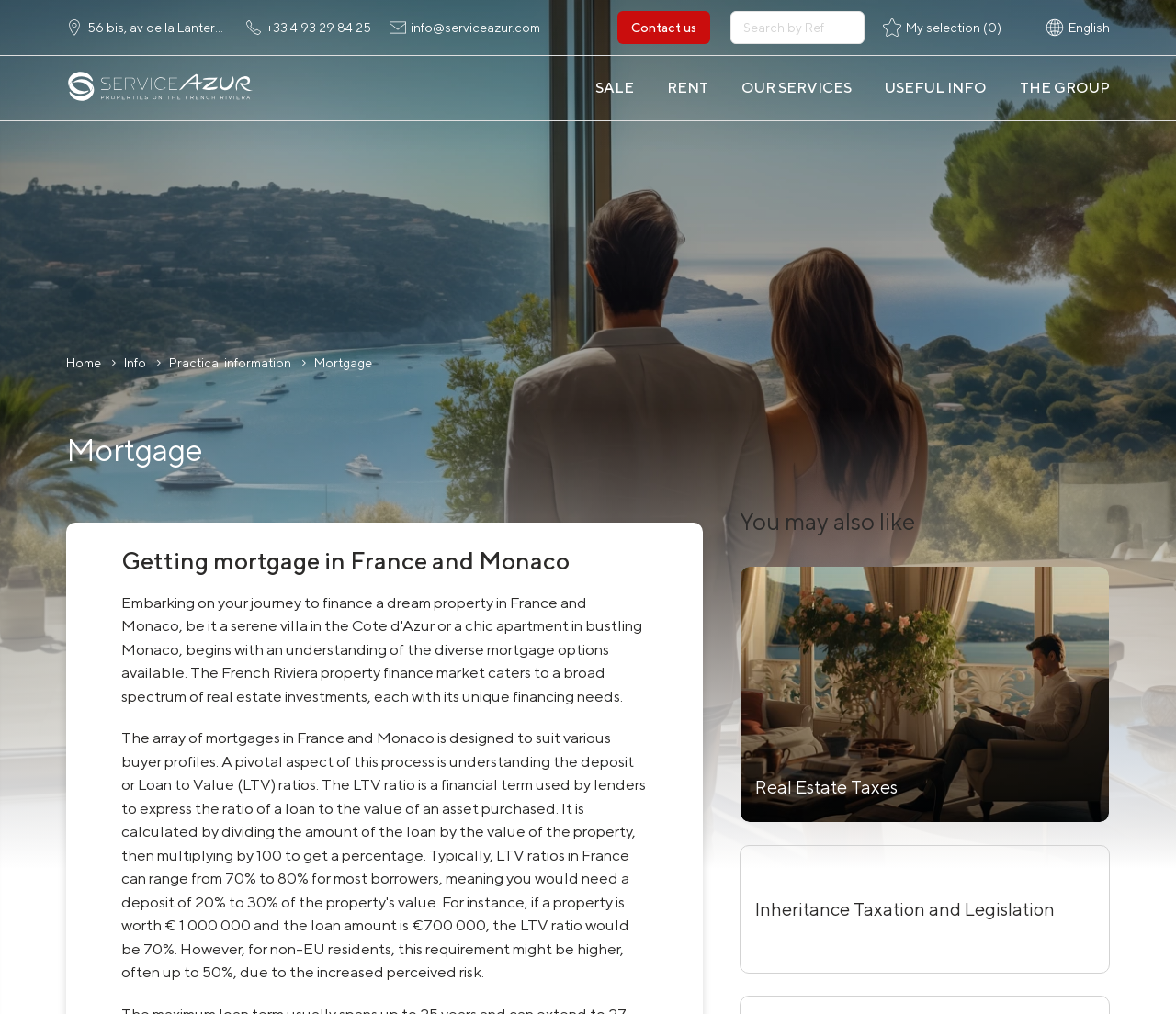Locate the bounding box coordinates of the clickable region necessary to complete the following instruction: "Contact us". Provide the coordinates in the format of four float numbers between 0 and 1, i.e., [left, top, right, bottom].

[0.537, 0.02, 0.592, 0.034]